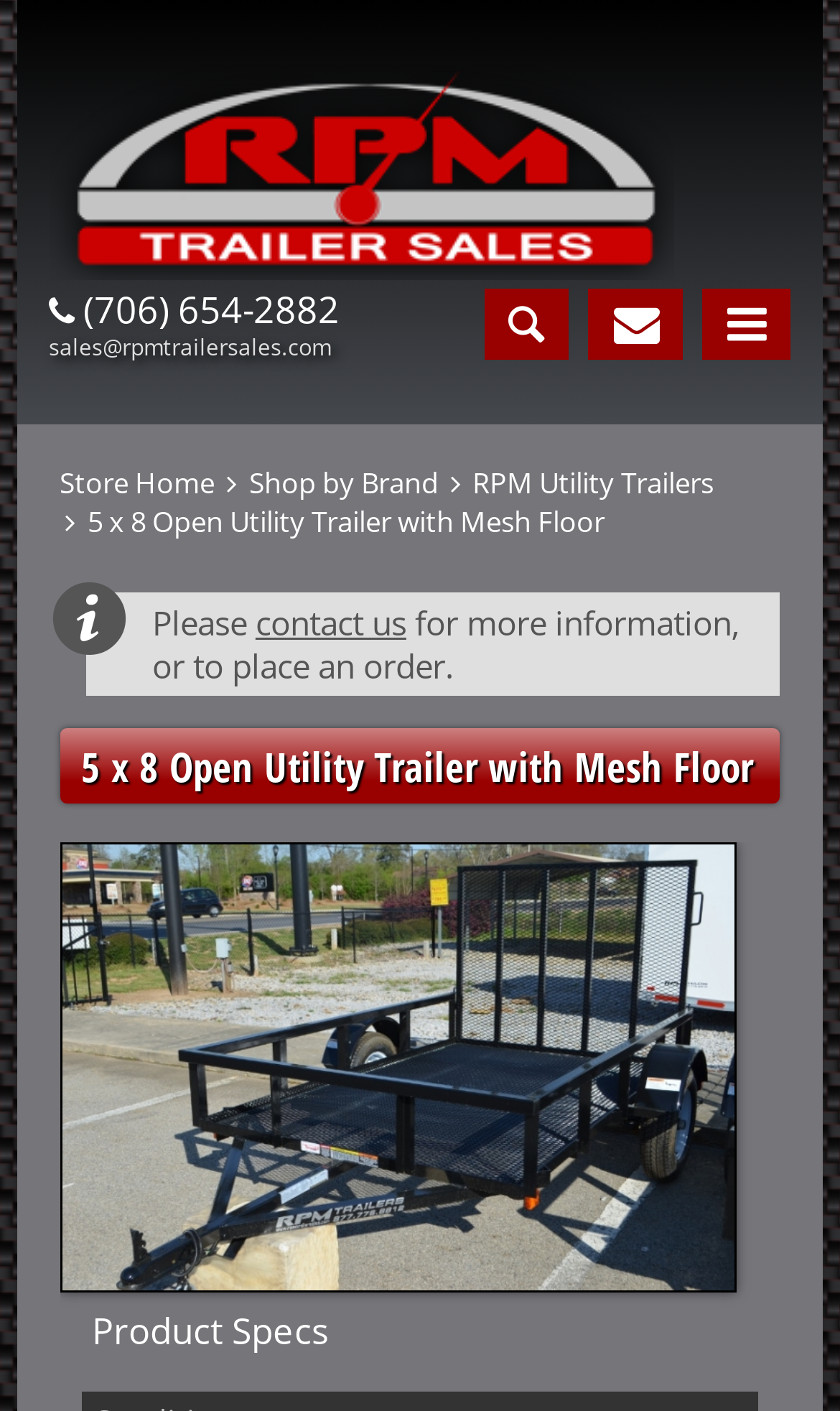Please find the bounding box coordinates of the element that must be clicked to perform the given instruction: "send an email to sales". The coordinates should be four float numbers from 0 to 1, i.e., [left, top, right, bottom].

[0.058, 0.235, 0.394, 0.256]